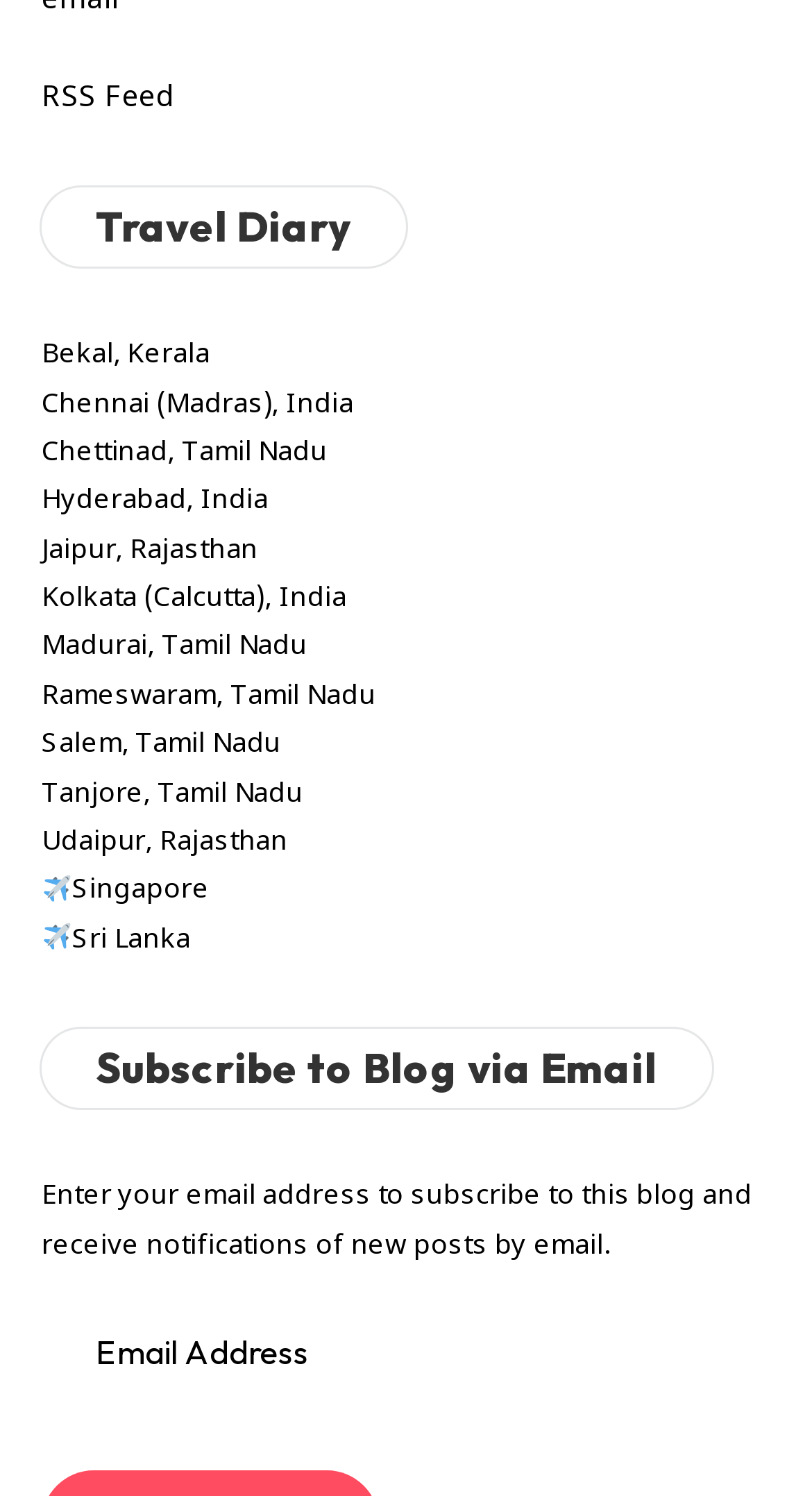Please provide a short answer using a single word or phrase for the question:
What is the symbol used to represent international destinations?

✈️